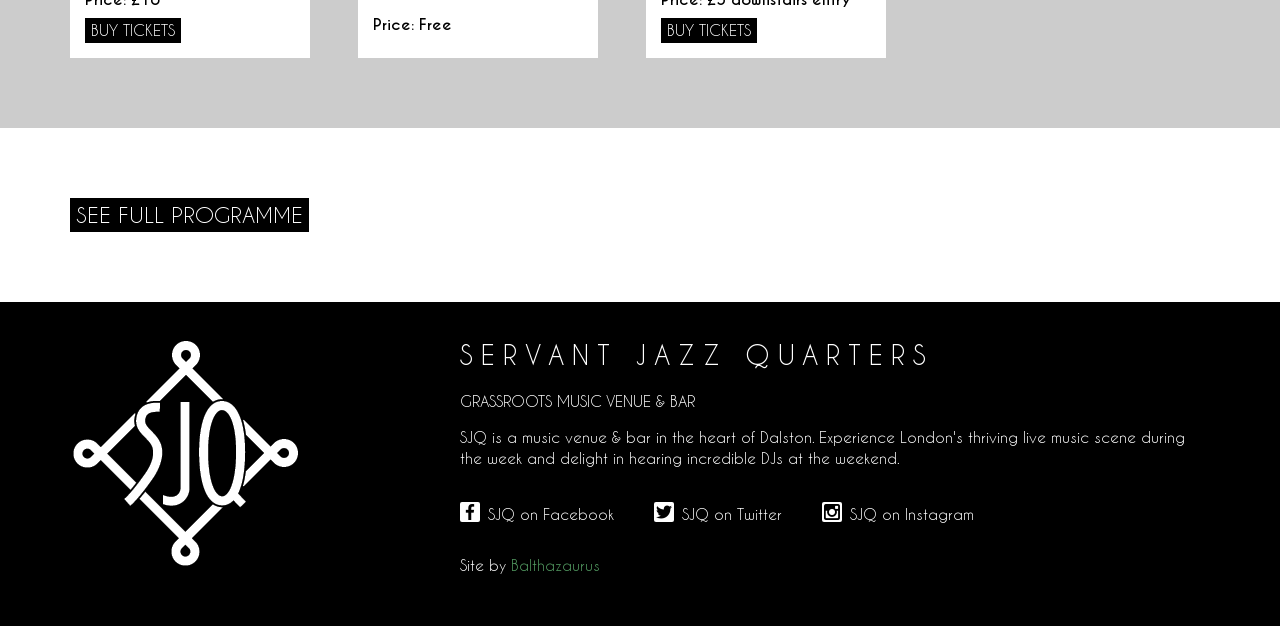Provide the bounding box coordinates of the HTML element this sentence describes: "Buy tickets". The bounding box coordinates consist of four float numbers between 0 and 1, i.e., [left, top, right, bottom].

[0.066, 0.03, 0.141, 0.069]